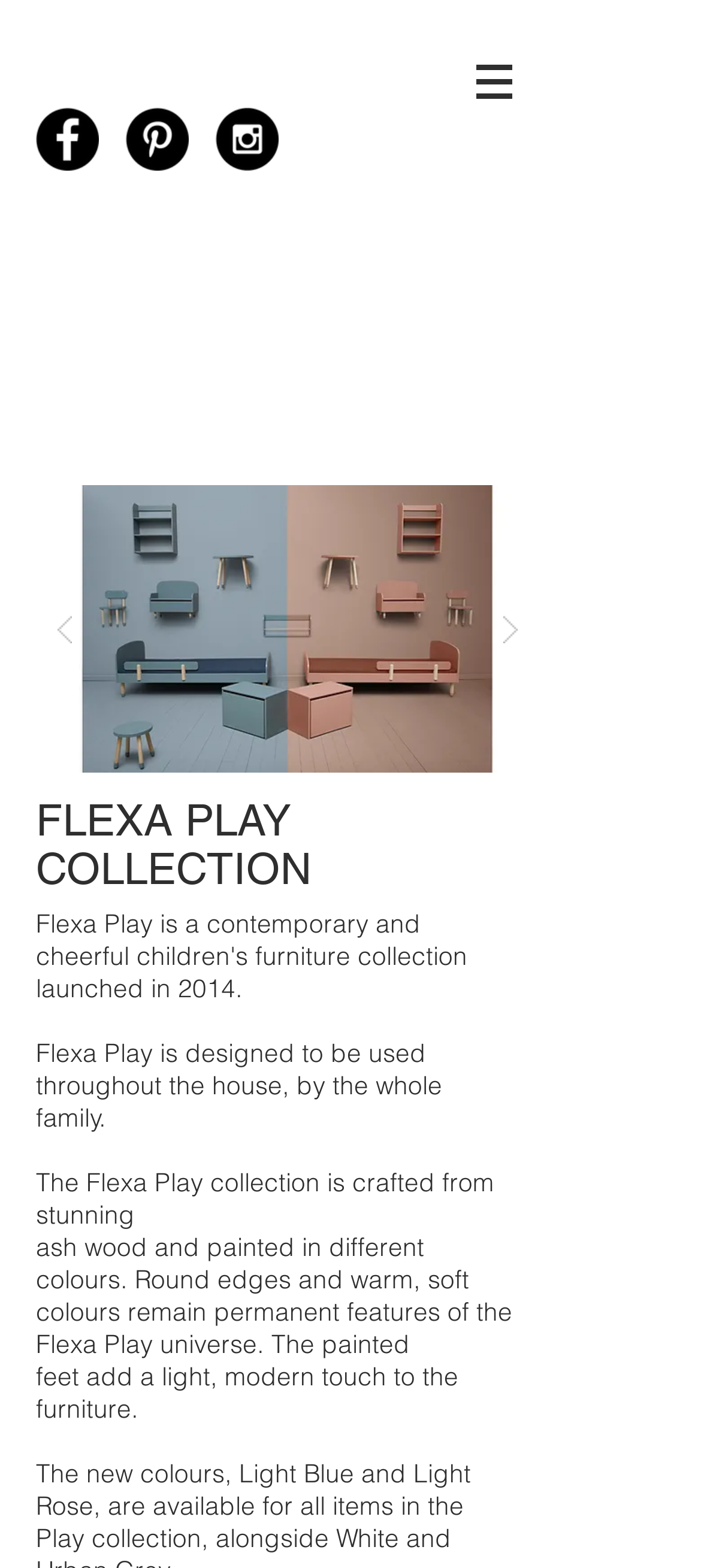Please locate the UI element described by "parent_node: 0" and provide its bounding box coordinates.

None